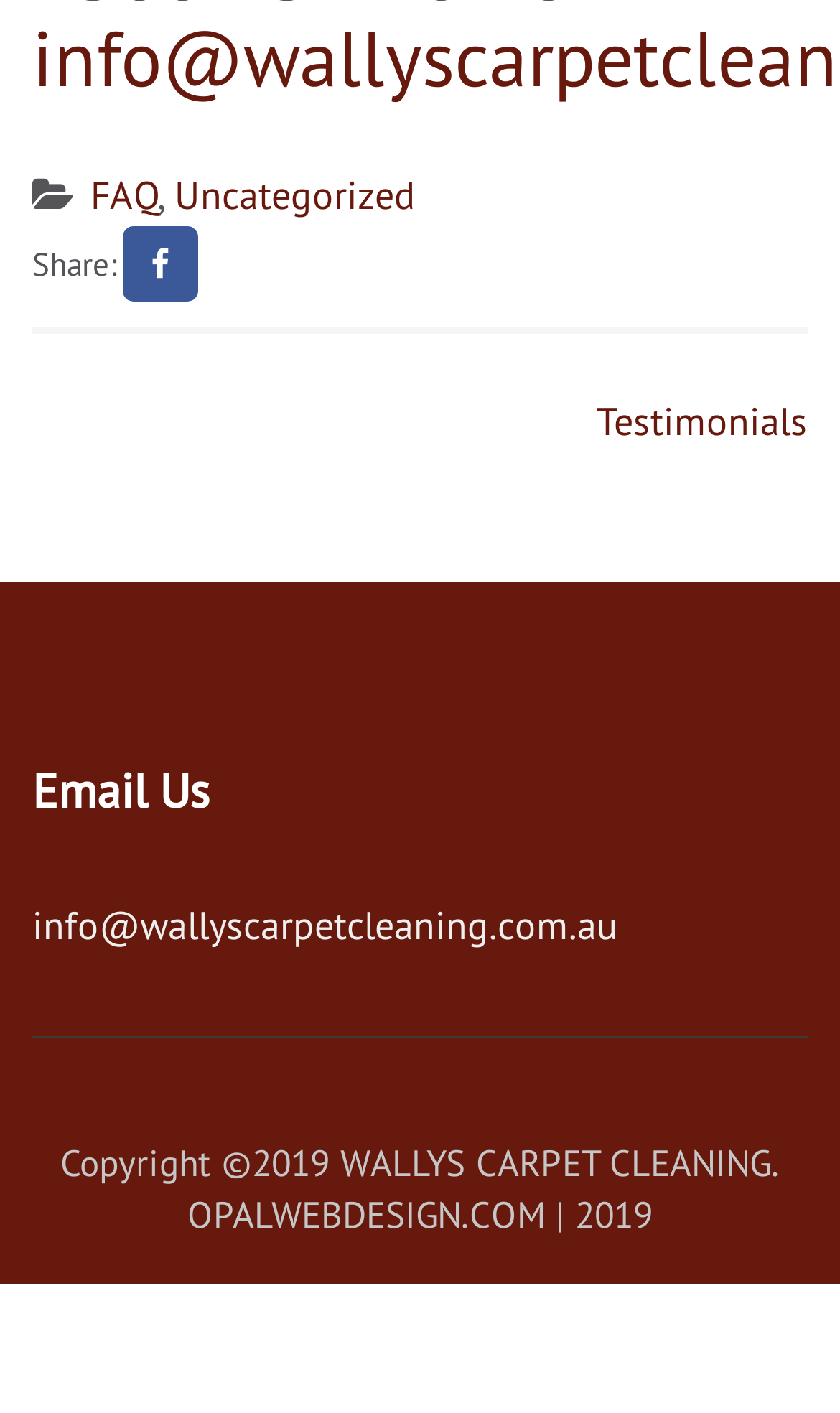What is the email address to contact?
Identify the answer in the screenshot and reply with a single word or phrase.

info@wallyscarpetcleaning.com.au